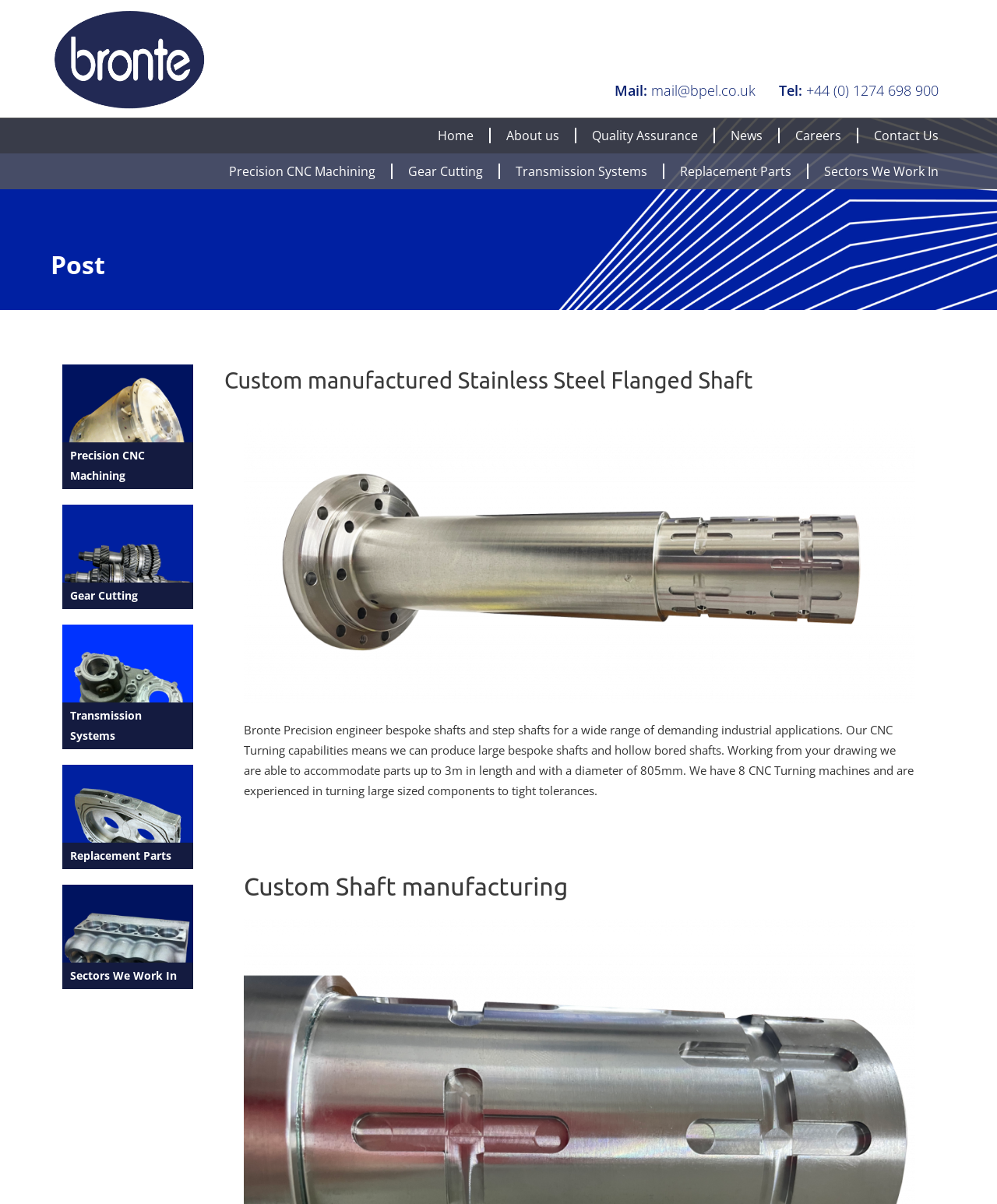How many contact methods are provided? Please answer the question using a single word or phrase based on the image.

2